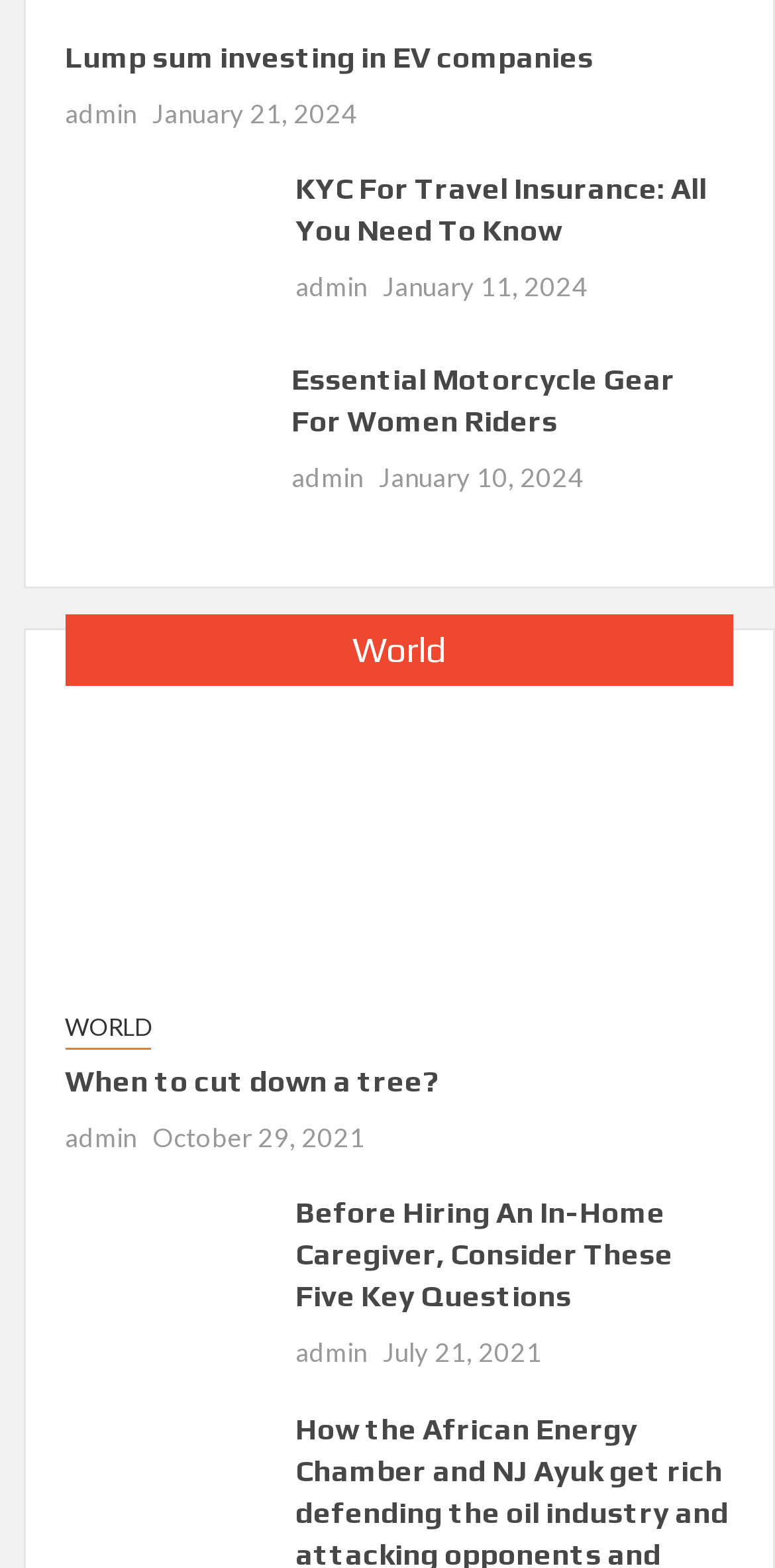Find the bounding box coordinates of the clickable region needed to perform the following instruction: "Read KYC For Travel Insurance: All You Need To Know". The coordinates should be provided as four float numbers between 0 and 1, i.e., [left, top, right, bottom].

[0.381, 0.109, 0.912, 0.158]